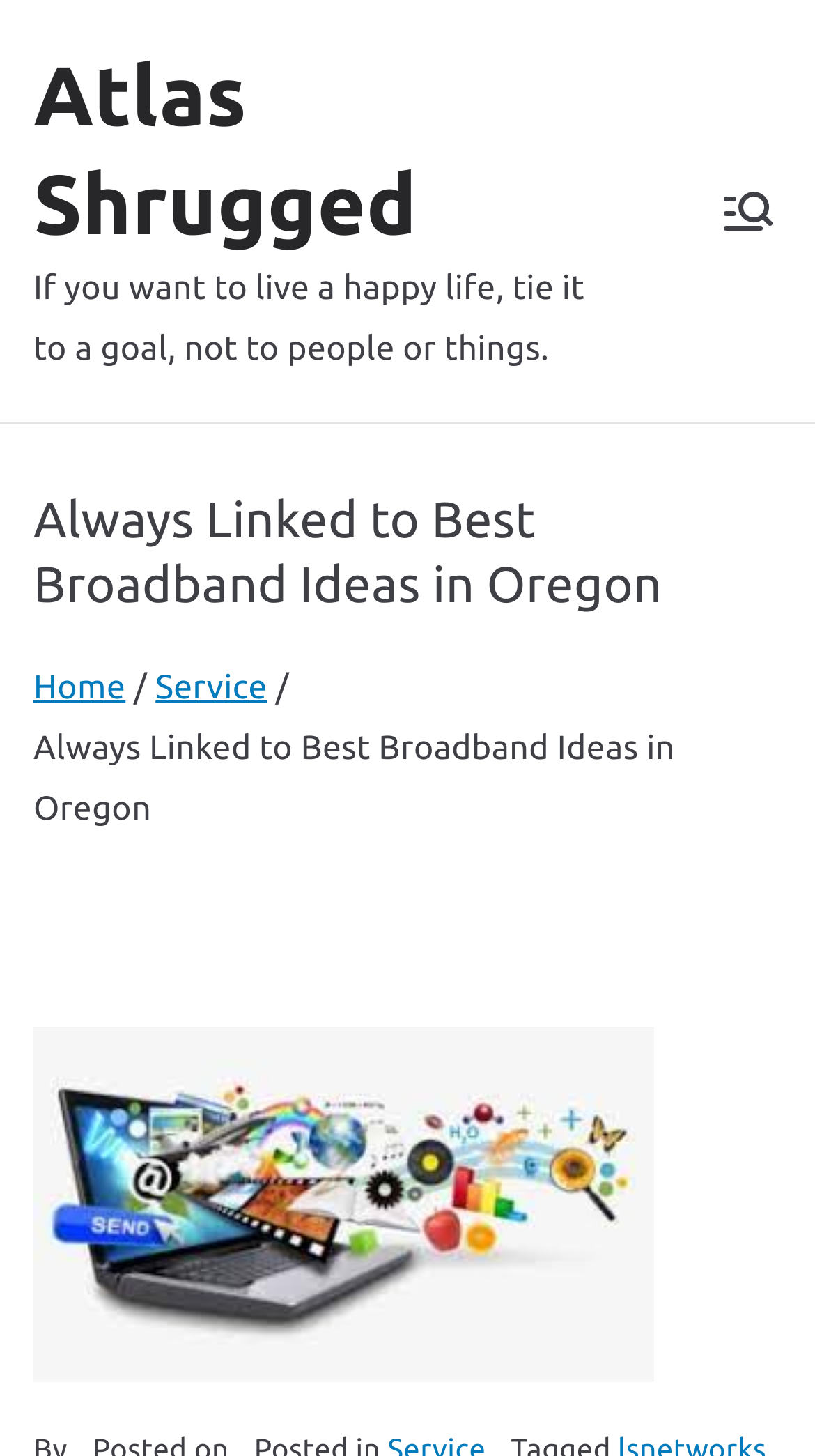Using the given description, provide the bounding box coordinates formatted as (top-left x, top-left y, bottom-right x, bottom-right y), with all values being floating point numbers between 0 and 1. Description: Home

[0.041, 0.46, 0.154, 0.485]